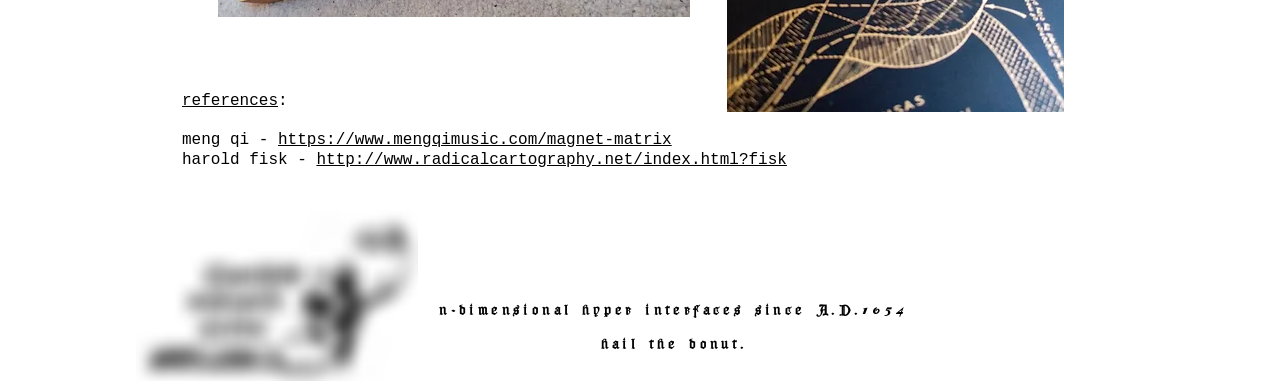What is the second referenced person's website?
Using the image as a reference, answer with just one word or a short phrase.

http://www.radicalcartography.net/index.html?fisk